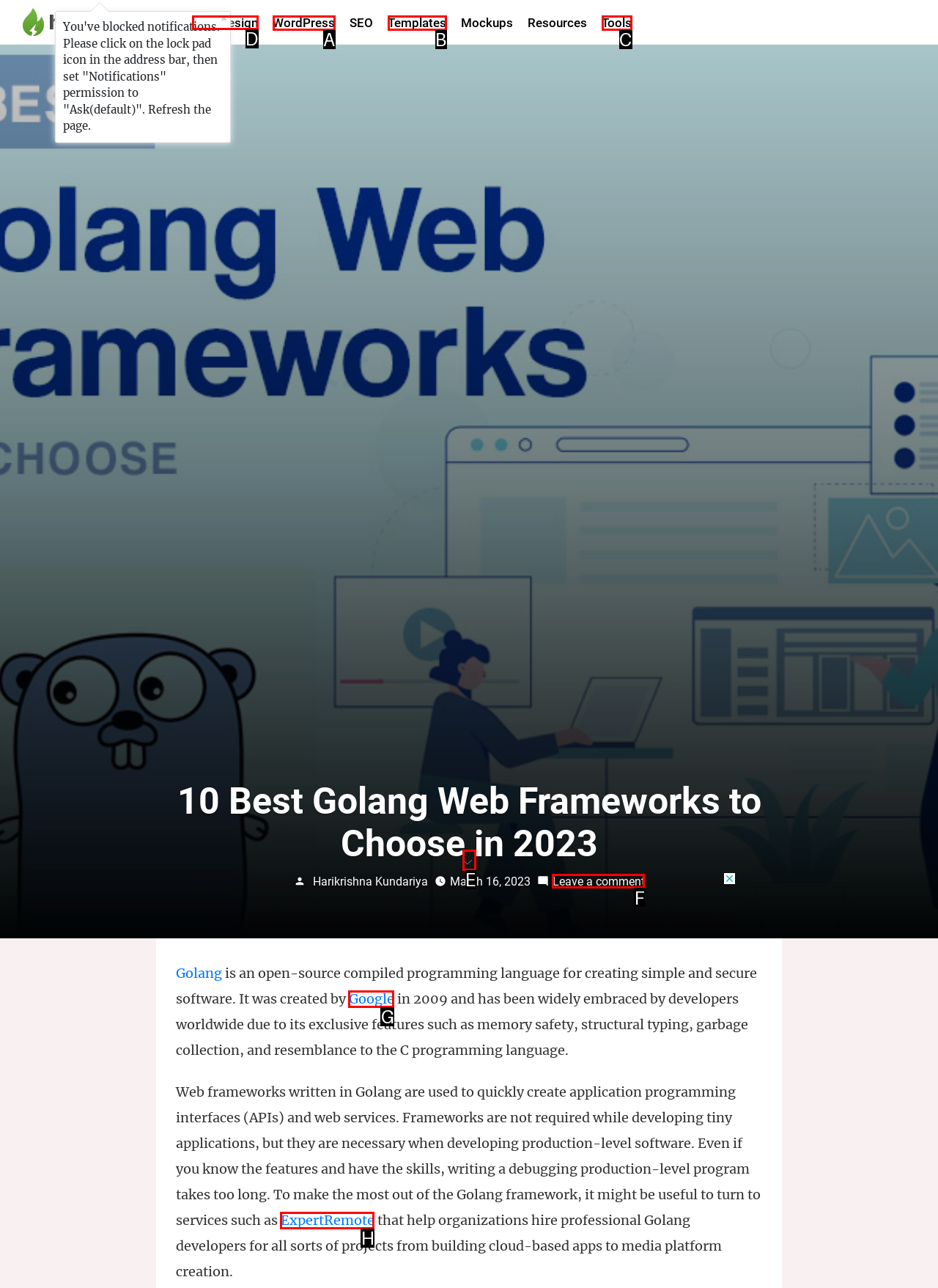Identify the HTML element that should be clicked to accomplish the task: Sign up with Email
Provide the option's letter from the given choices.

None